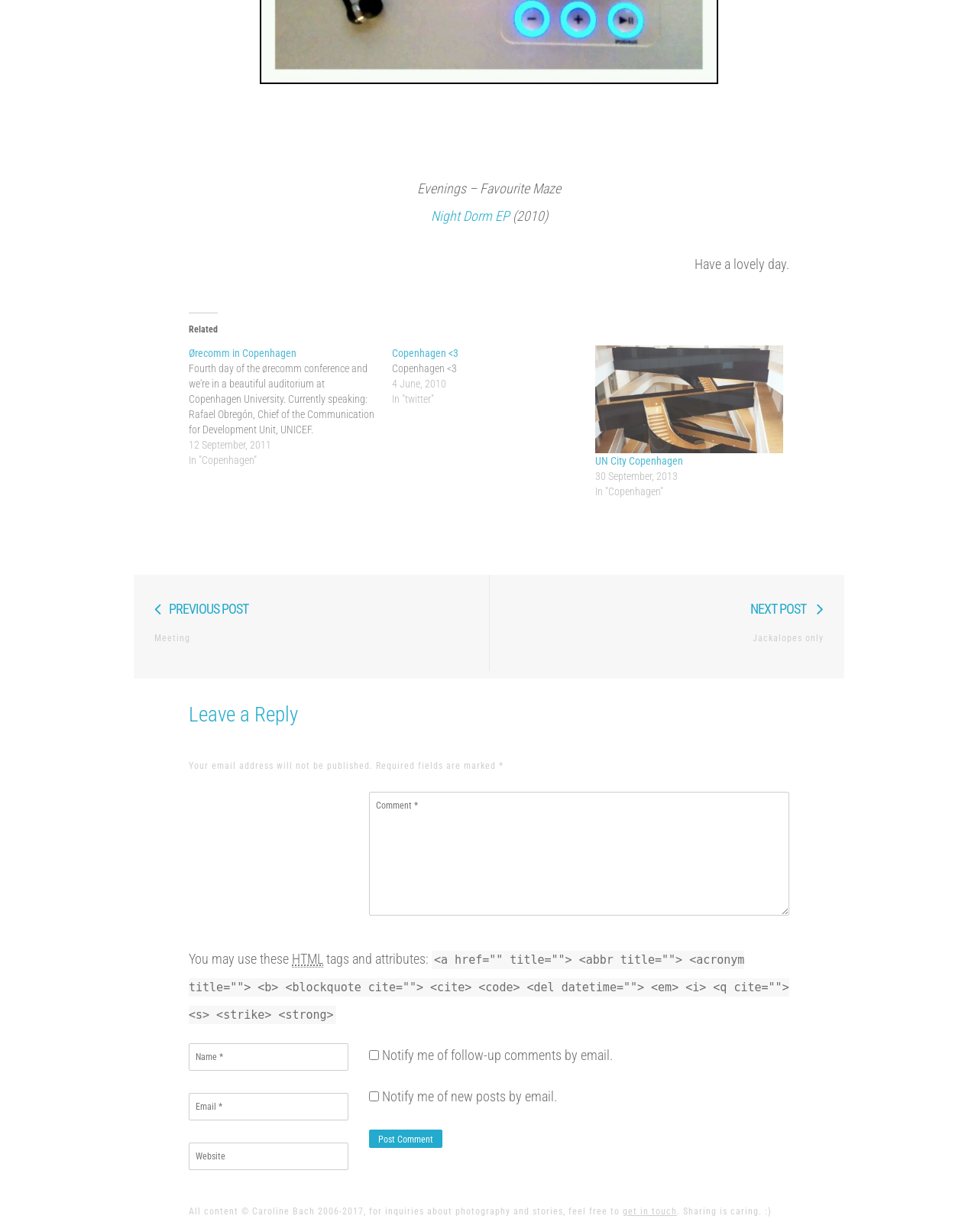Show the bounding box coordinates of the element that should be clicked to complete the task: "Click on the 'Post Comment' button".

[0.377, 0.917, 0.452, 0.932]